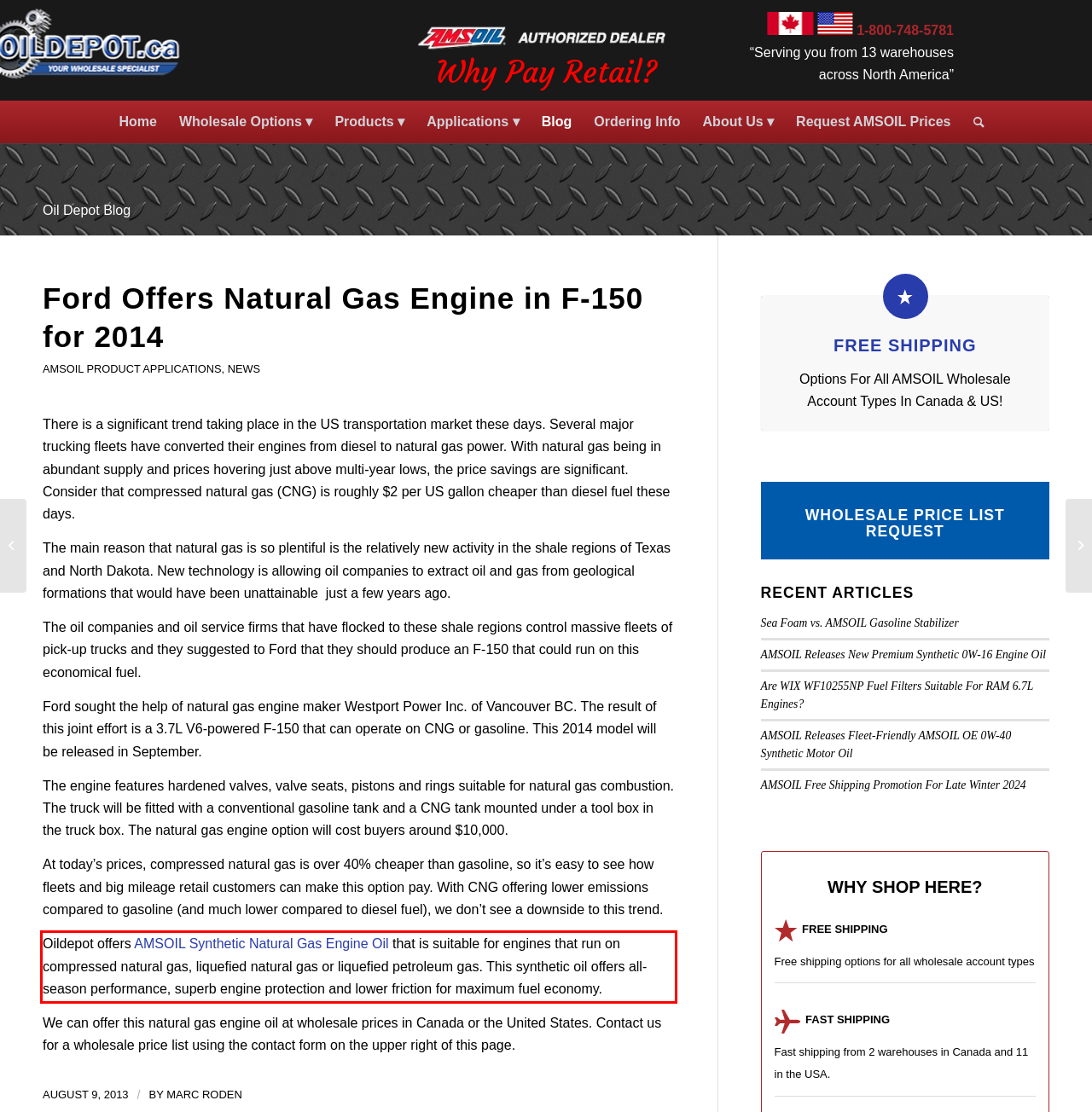Examine the webpage screenshot and use OCR to recognize and output the text within the red bounding box.

Oildepot offers AMSOIL Synthetic Natural Gas Engine Oil that is suitable for engines that run on compressed natural gas, liquefied natural gas or liquefied petroleum gas. This synthetic oil offers all-season performance, superb engine protection and lower friction for maximum fuel economy.